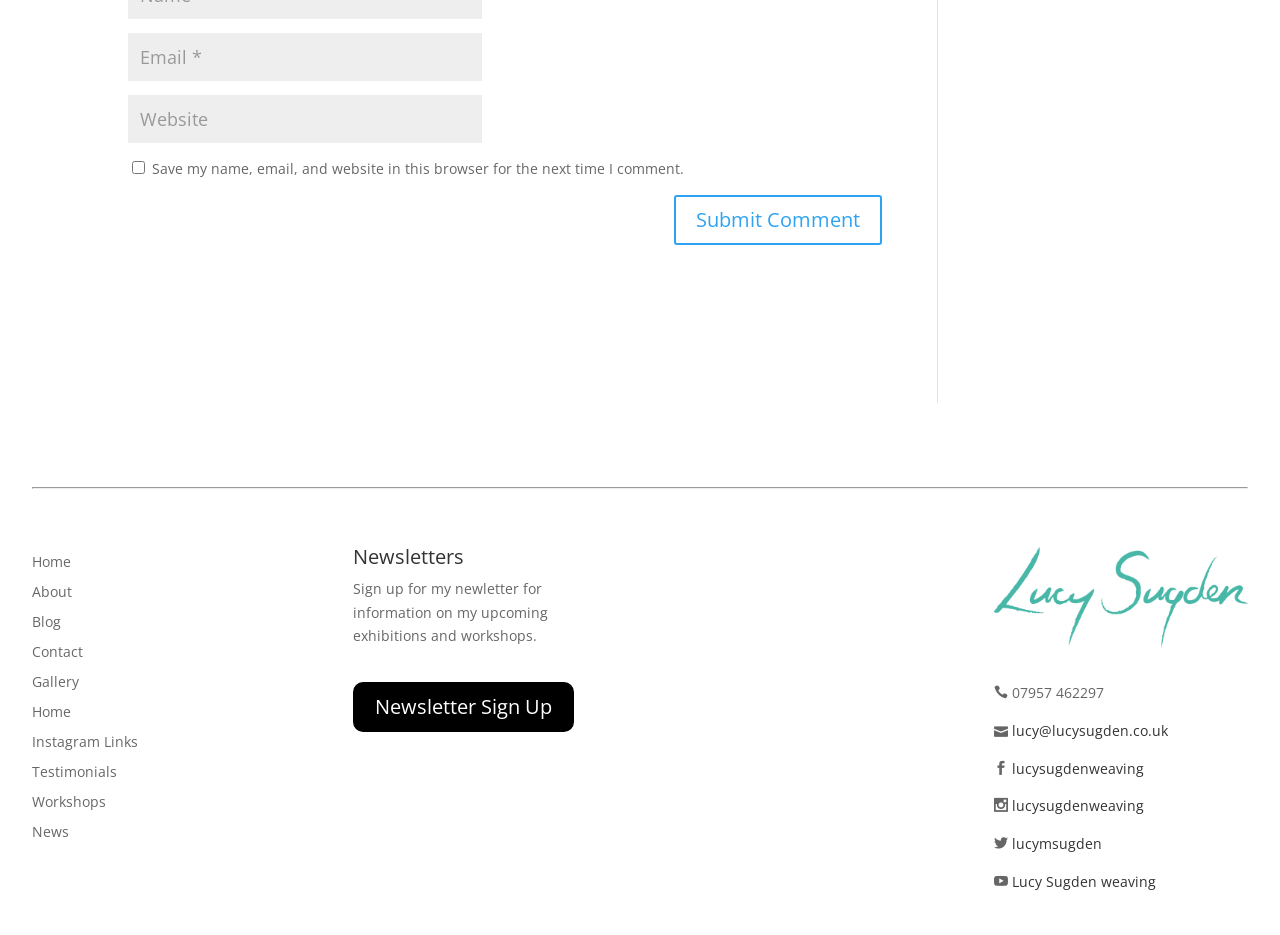Identify the bounding box coordinates of the part that should be clicked to carry out this instruction: "Go to the home page".

[0.025, 0.593, 0.055, 0.617]